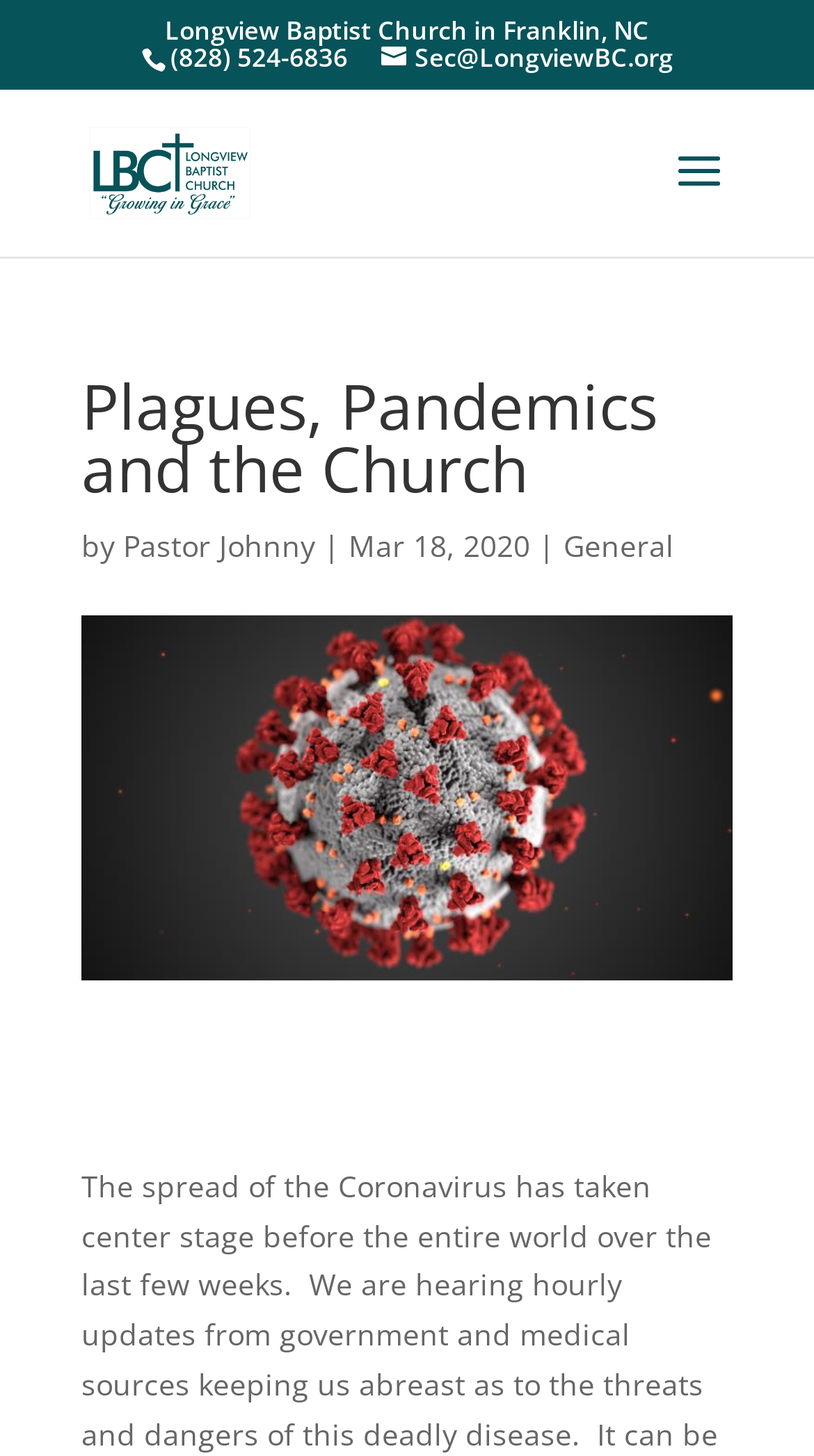When was the article published?
Based on the image content, provide your answer in one word or a short phrase.

Mar 18, 2020